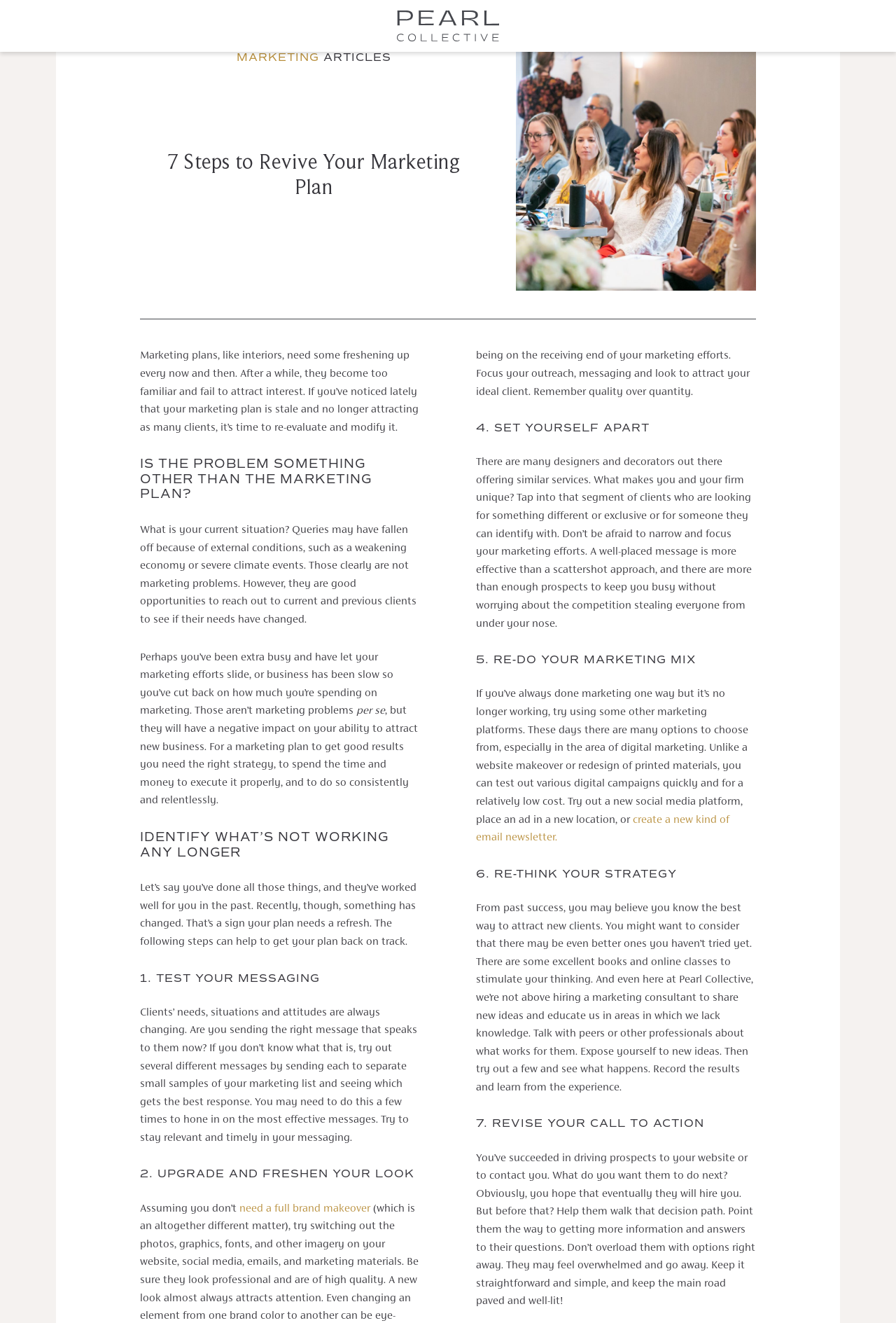Locate the heading on the webpage and return its text.

7 Steps to Revive Your Marketing Plan